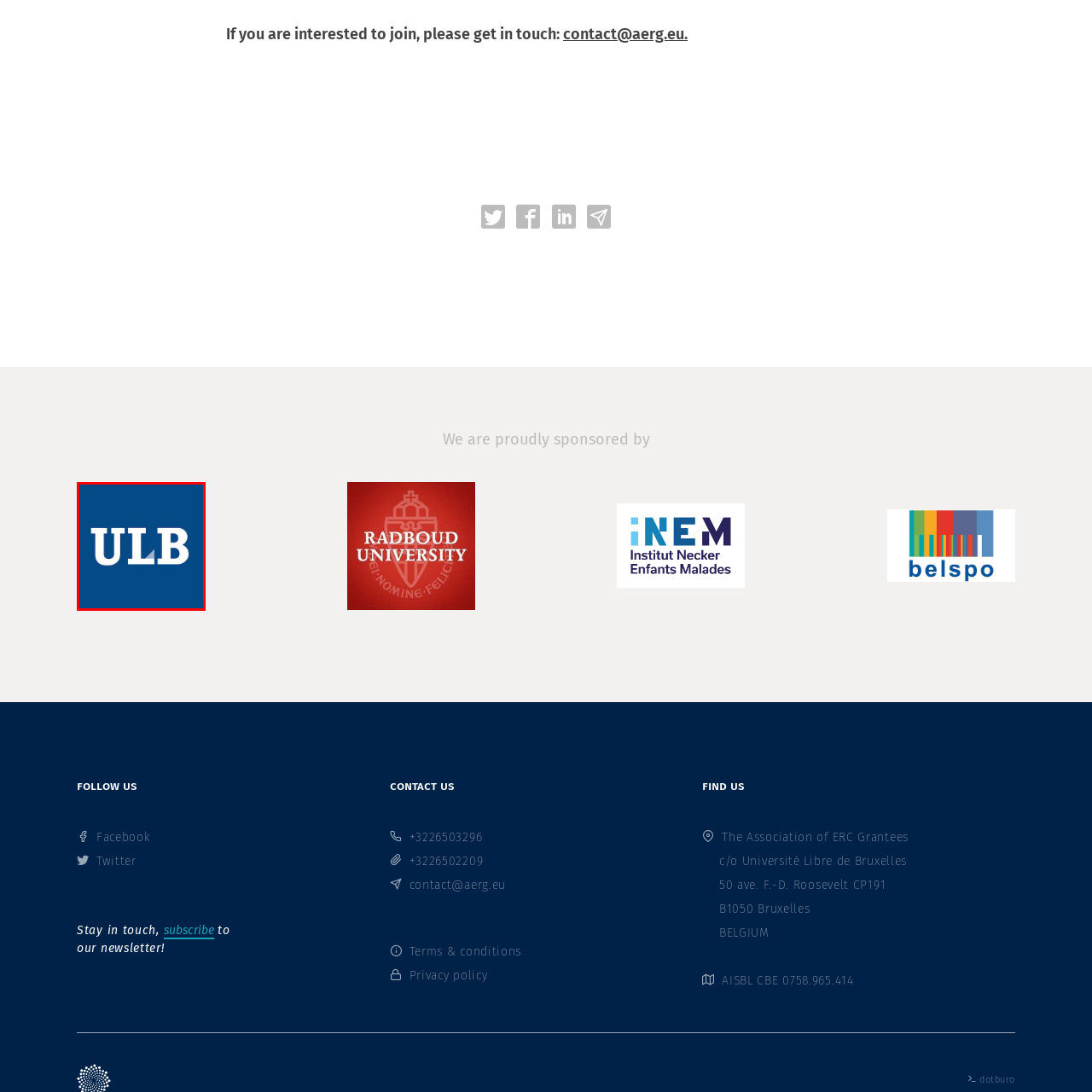Direct your gaze to the image circumscribed by the red boundary and deliver a thorough answer to the following question, drawing from the image's details: 
What is the university's commitment symbolized by the image?

The image symbolizes the institution's commitment to education, research, and academic excellence, which is the core values of the university.